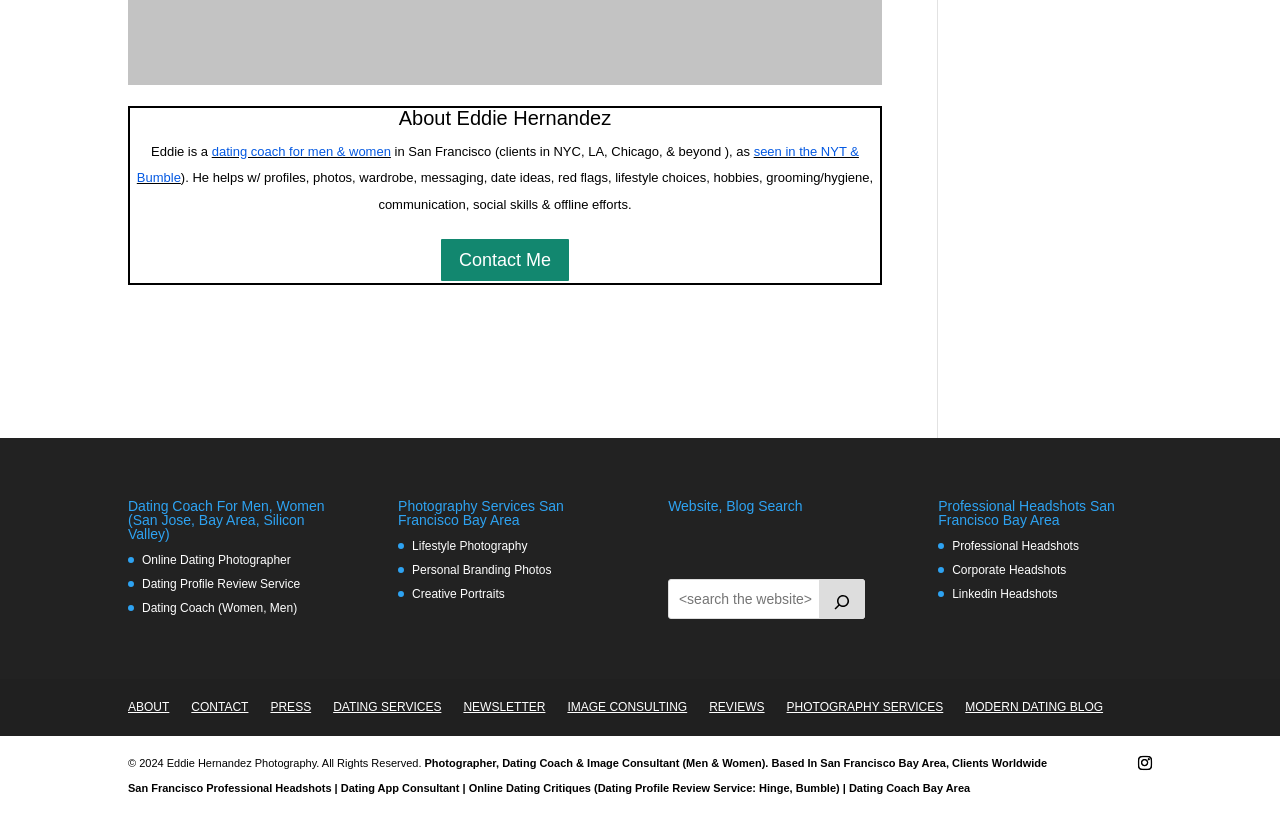Where is Eddie Hernandez based? From the image, respond with a single word or brief phrase.

San Francisco Bay Area